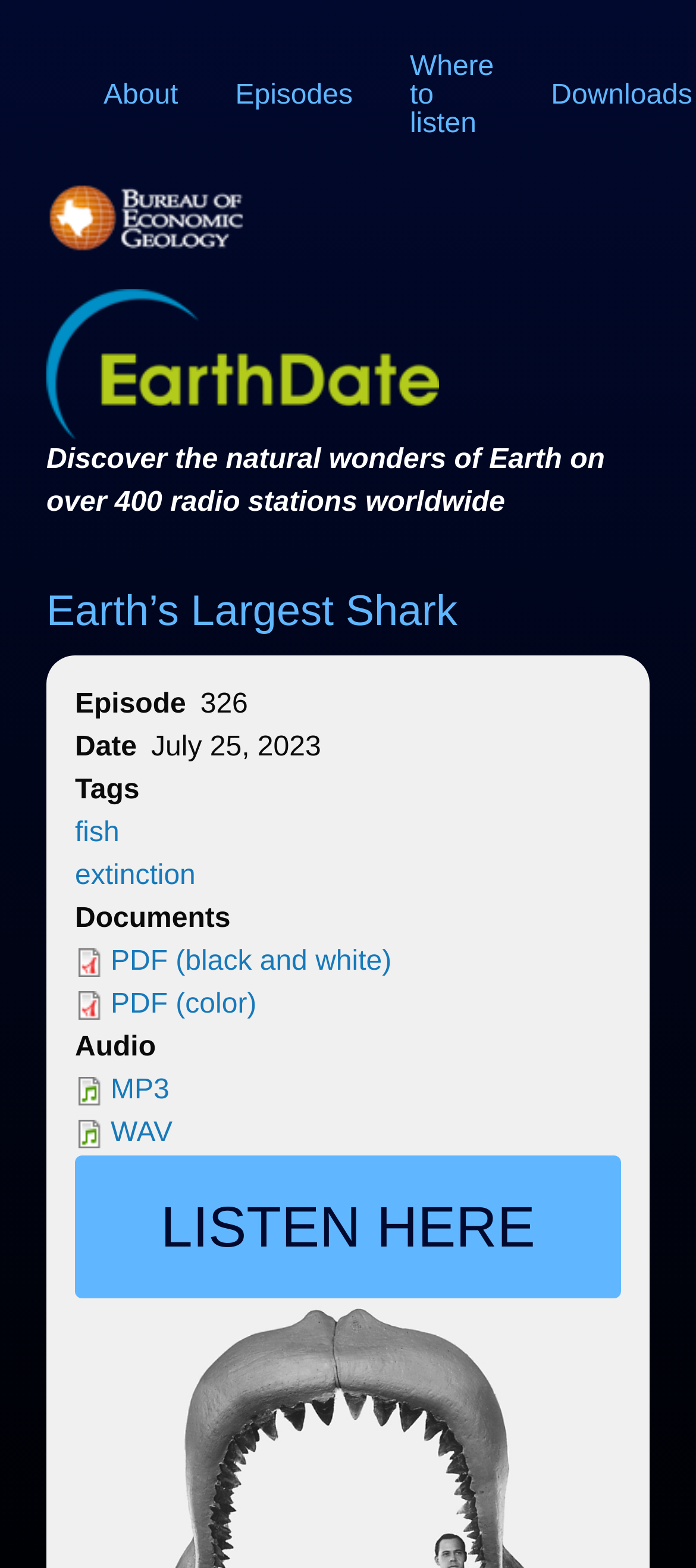Identify the bounding box coordinates of the region I need to click to complete this instruction: "listen to the episode".

[0.108, 0.737, 0.892, 0.828]